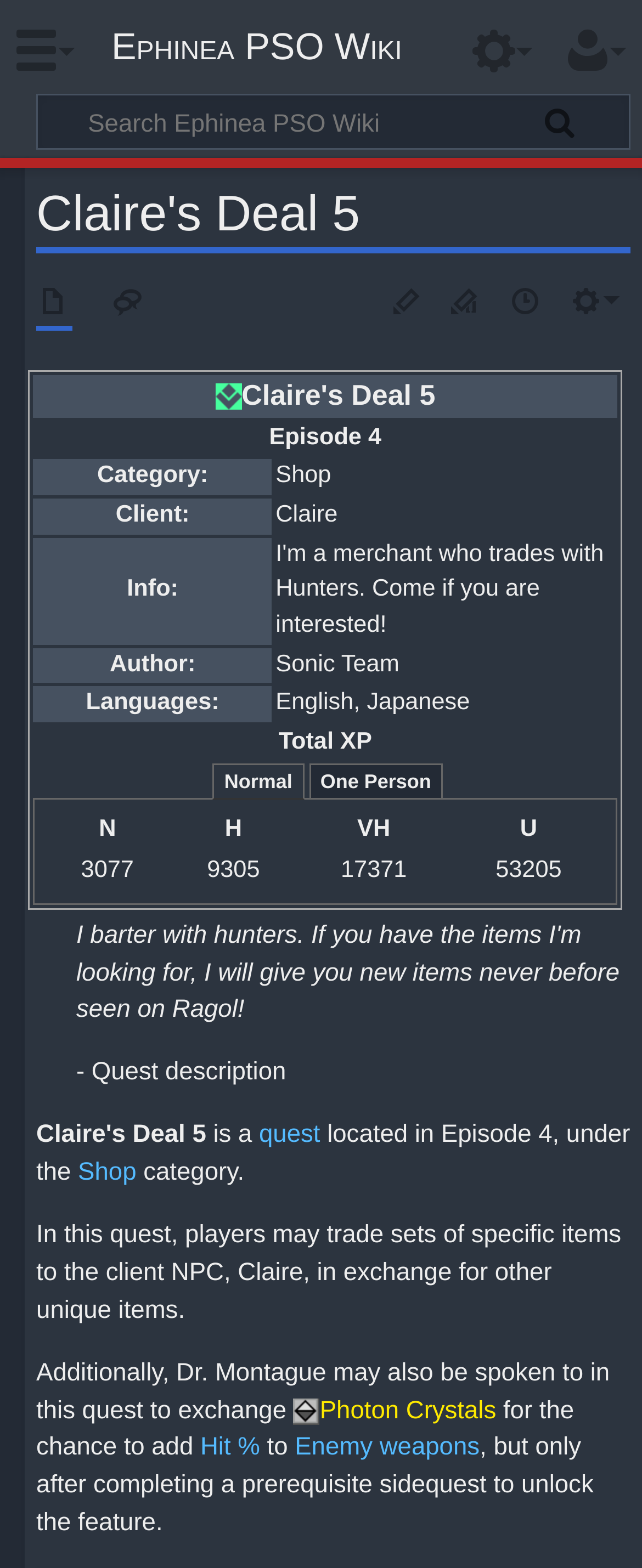Describe the webpage meticulously, covering all significant aspects.

The webpage is about Claire's Deal 5, a quest in the Ephinea PSO Wiki. At the top, there is a heading "Claire's Deal 5" and a navigation menu with links to "Page", "Discussion", and more. Below the navigation menu, there is a table with several rows, each containing information about the quest, such as the episode it is located in, the category, and the client.

The table has a column with an image of a quest icon, and another column with text describing the quest. The text explains that players can trade sets of specific items to the client NPC, Claire, in exchange for other unique items. Additionally, Dr. Montague can be spoken to in this quest to exchange Photon Crystals for the chance to add Hit % to enemy weapons.

Below the table, there is a section with a heading "Quest description" and a paragraph of text describing the quest. There are also several links to related pages, such as "quest", "Shop", and "Tool icon.png". The page also has a search box at the top right corner, allowing users to search the wiki.

On the top left corner, there is a heading "Anonymous" and a link to "Ephinea PSO Wiki". On the top right corner, there are two buttons, "Search" and "Go", next to the search box. The page also has a navigation menu at the bottom with links to "Navigation" and "Wiki tools".